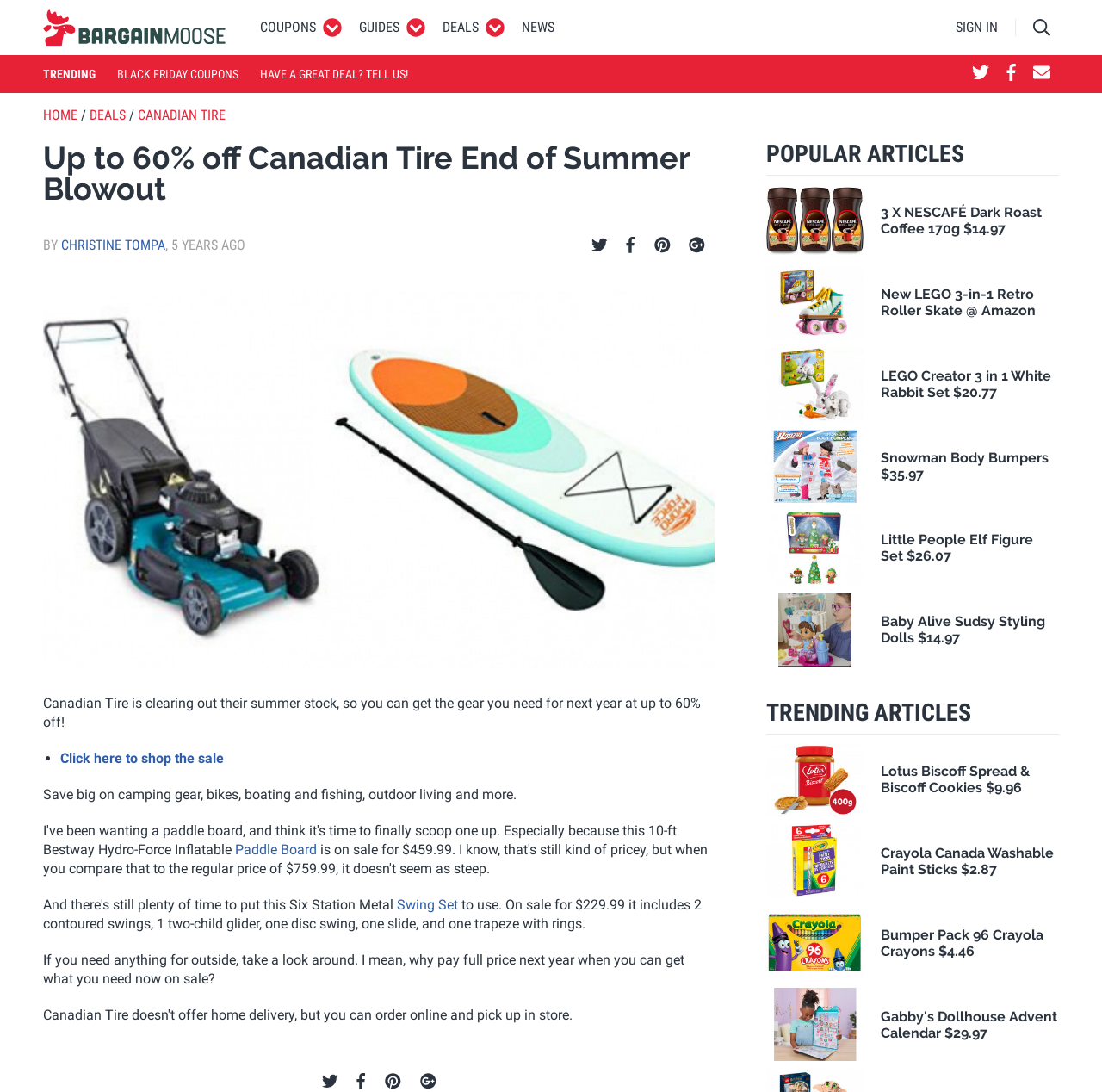What is the name of the author of the article?
Observe the image and answer the question with a one-word or short phrase response.

Christine Tompa